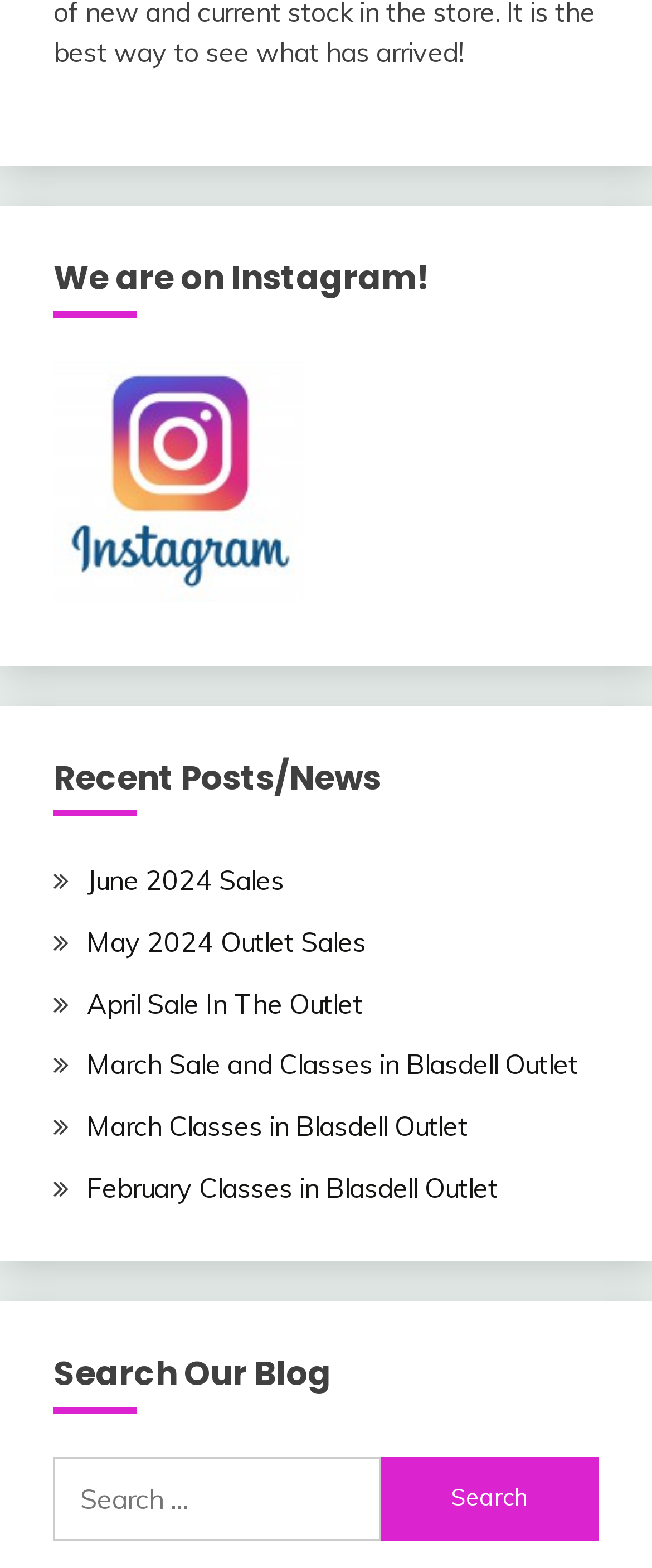Please locate the bounding box coordinates of the element that should be clicked to complete the given instruction: "Read June 2024 Sales".

[0.133, 0.551, 0.436, 0.572]